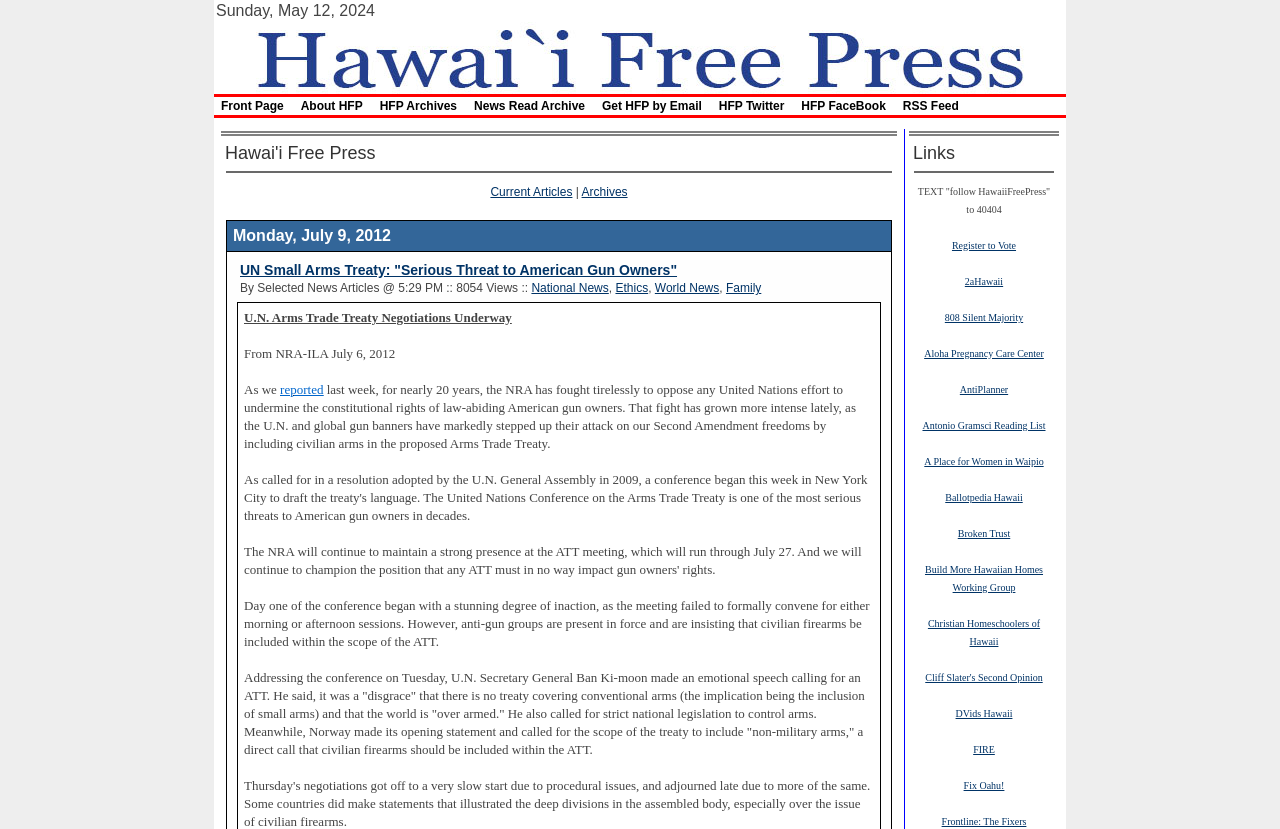Determine the bounding box coordinates of the region that needs to be clicked to achieve the task: "Visit the 'Archives' page".

[0.454, 0.223, 0.49, 0.24]